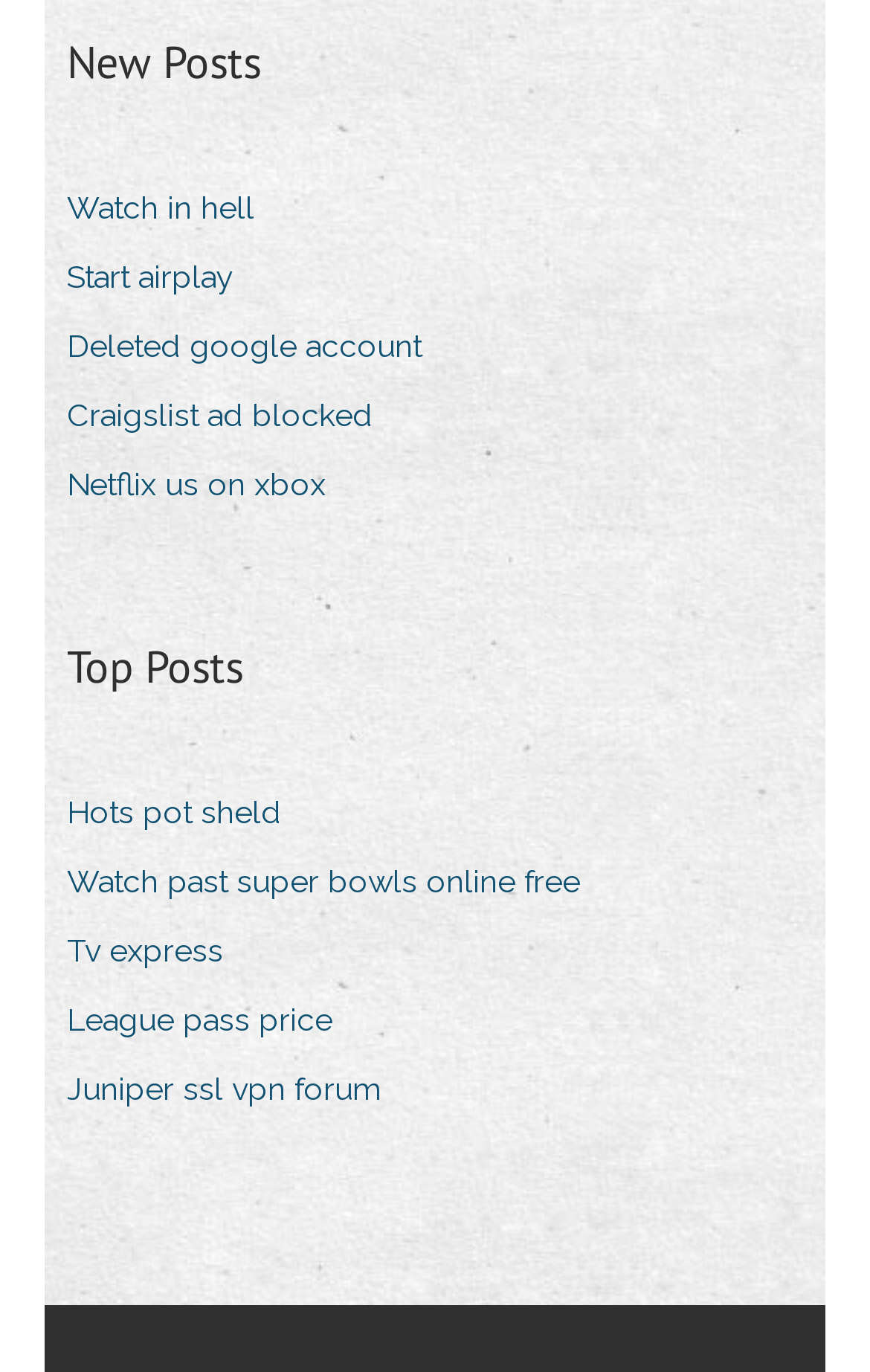How many headings are on the webpage?
From the image, provide a succinct answer in one word or a short phrase.

2